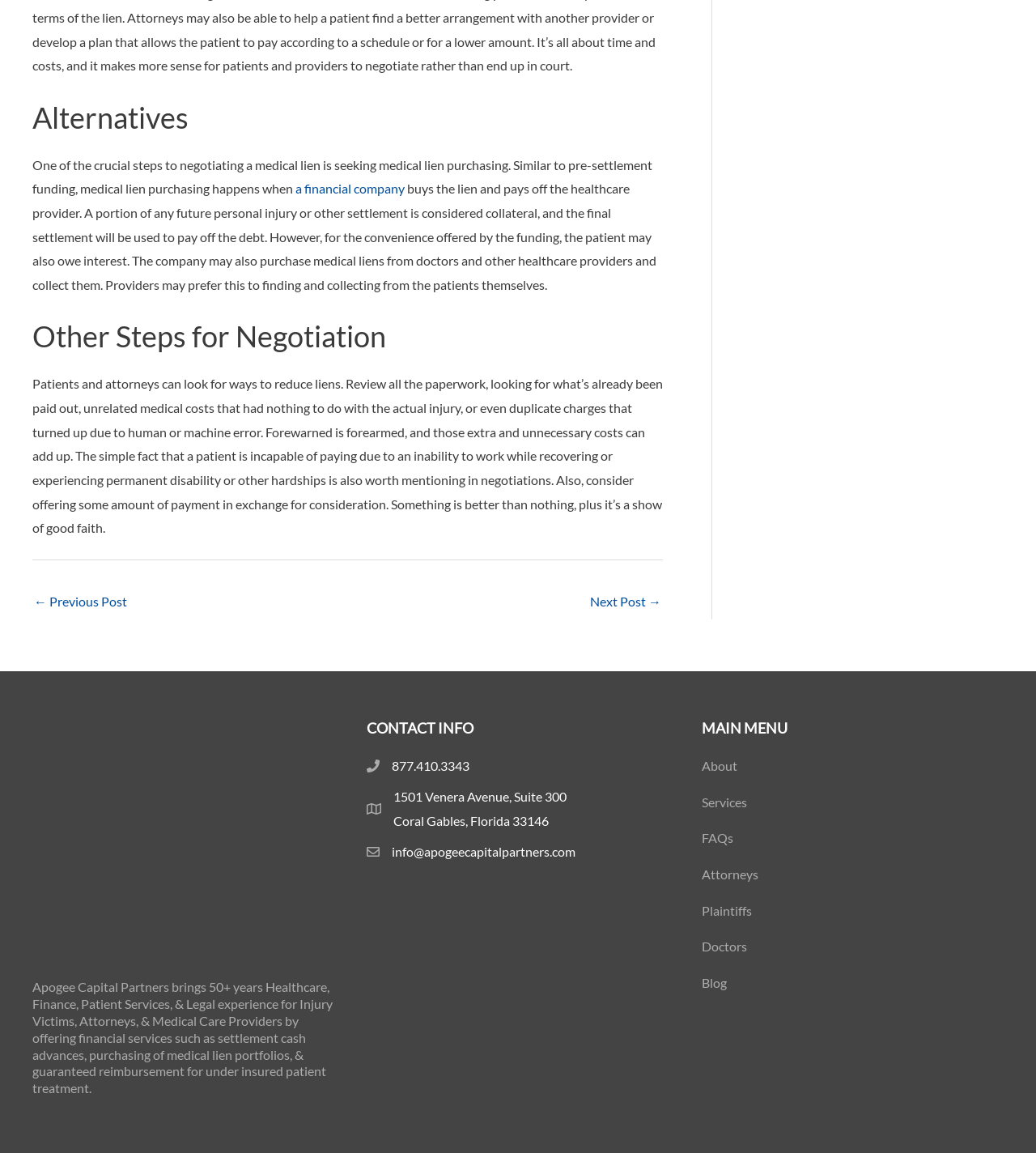Identify the bounding box of the UI element described as follows: "Attorneys". Provide the coordinates as four float numbers in the range of 0 to 1 [left, top, right, bottom].

[0.677, 0.748, 0.969, 0.779]